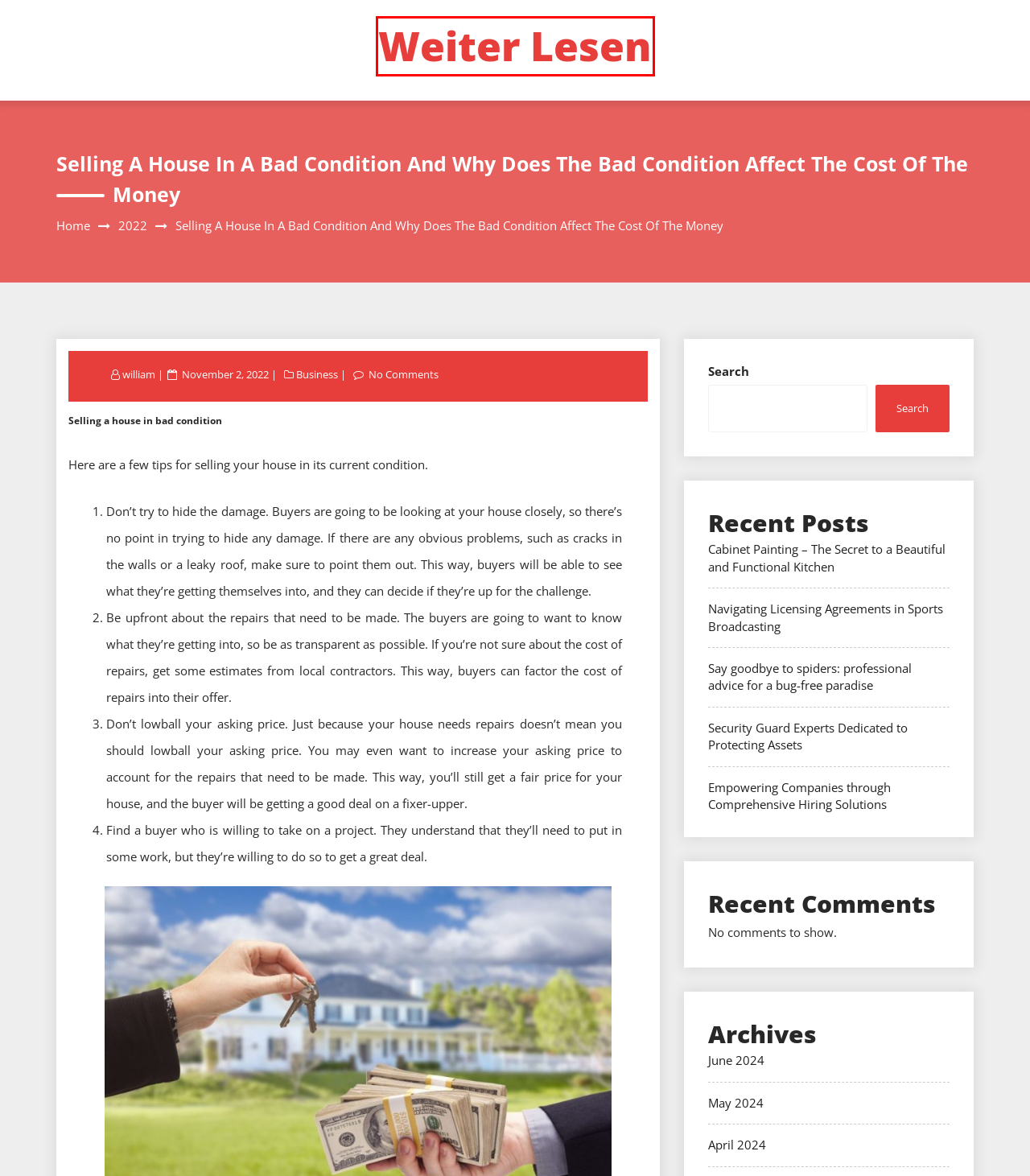Examine the screenshot of a webpage with a red bounding box around a UI element. Select the most accurate webpage description that corresponds to the new page after clicking the highlighted element. Here are the choices:
A. Weiter Lesen
B. April 2024 – Weiter Lesen
C. Business – Weiter Lesen
D. 2022 – Weiter Lesen
E. June 2024 – Weiter Lesen
F. Cabinet Painting – The Secret to a Beautiful and Functional Kitchen – Weiter Lesen
G. Empowering Companies through Comprehensive Hiring Solutions – Weiter Lesen
H. Navigating Licensing Agreements in Sports Broadcasting – Weiter Lesen

A